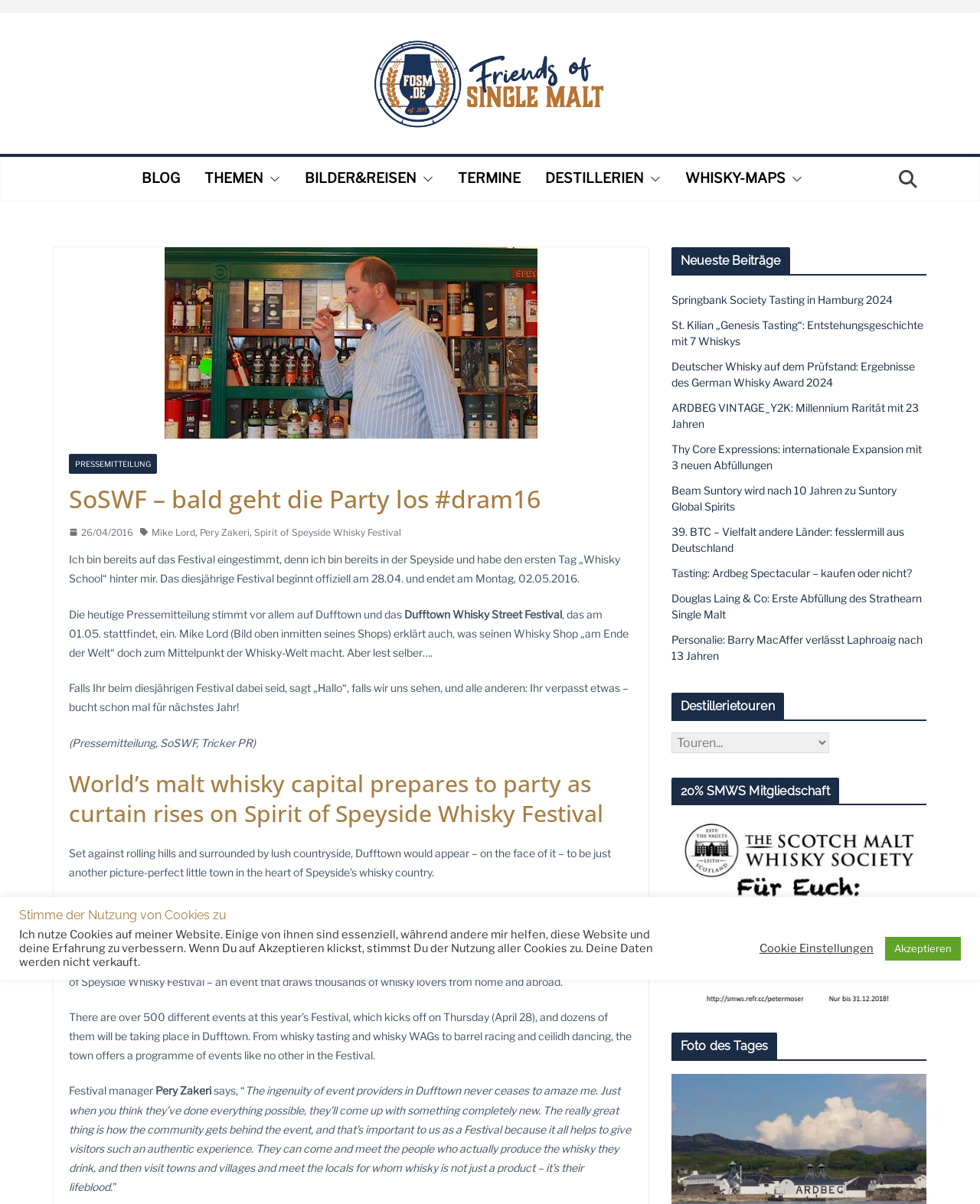Create a detailed narrative of the webpage’s visual and textual elements.

This webpage appears to be a blog or news site focused on whisky, with a specific emphasis on the Spirit of Speyside Whisky Festival. The page is divided into several sections, with a prominent header section at the top featuring a logo and navigation links.

In the top-left corner, there is a logo and a link to the website's homepage. Below this, there is a navigation menu with links to various sections of the site, including "BLOG", "THEMEN", "BILDER&REISEN", "TERMINE", "DESTILLERIEN", "WHISKY-MAPS", and "PRESSEMITTEILUNG".

The main content of the page is a blog post about the Spirit of Speyside Whisky Festival, which is taking place from April 28 to May 2, 2016. The post includes several paragraphs of text, as well as images and quotes from festival organizers. The text describes the festival's events and activities, including whisky tastings, barrel racing, and ceilidh dancing.

To the right of the main content, there is a sidebar with several sections. The top section features a heading "Neueste Beiträge" (Latest Posts) and lists several recent blog posts with links to each. Below this, there is a section with a heading "Destillerietouren" (Distillery Tours) and a dropdown menu with options for different distilleries. Further down, there is a section with a heading "20% SMWS Mitgliedschaft" (20% SMWS Membership) and a link to a discount offer. Finally, there is a section with a heading "Foto des Tages" (Photo of the Day) and a link to a photo.

At the very bottom of the page, there is a notice about the use of cookies on the website, with options to accept or customize cookie settings.

Overall, the page appears to be well-organized and easy to navigate, with a clear focus on providing information about the Spirit of Speyside Whisky Festival and related whisky news and events.